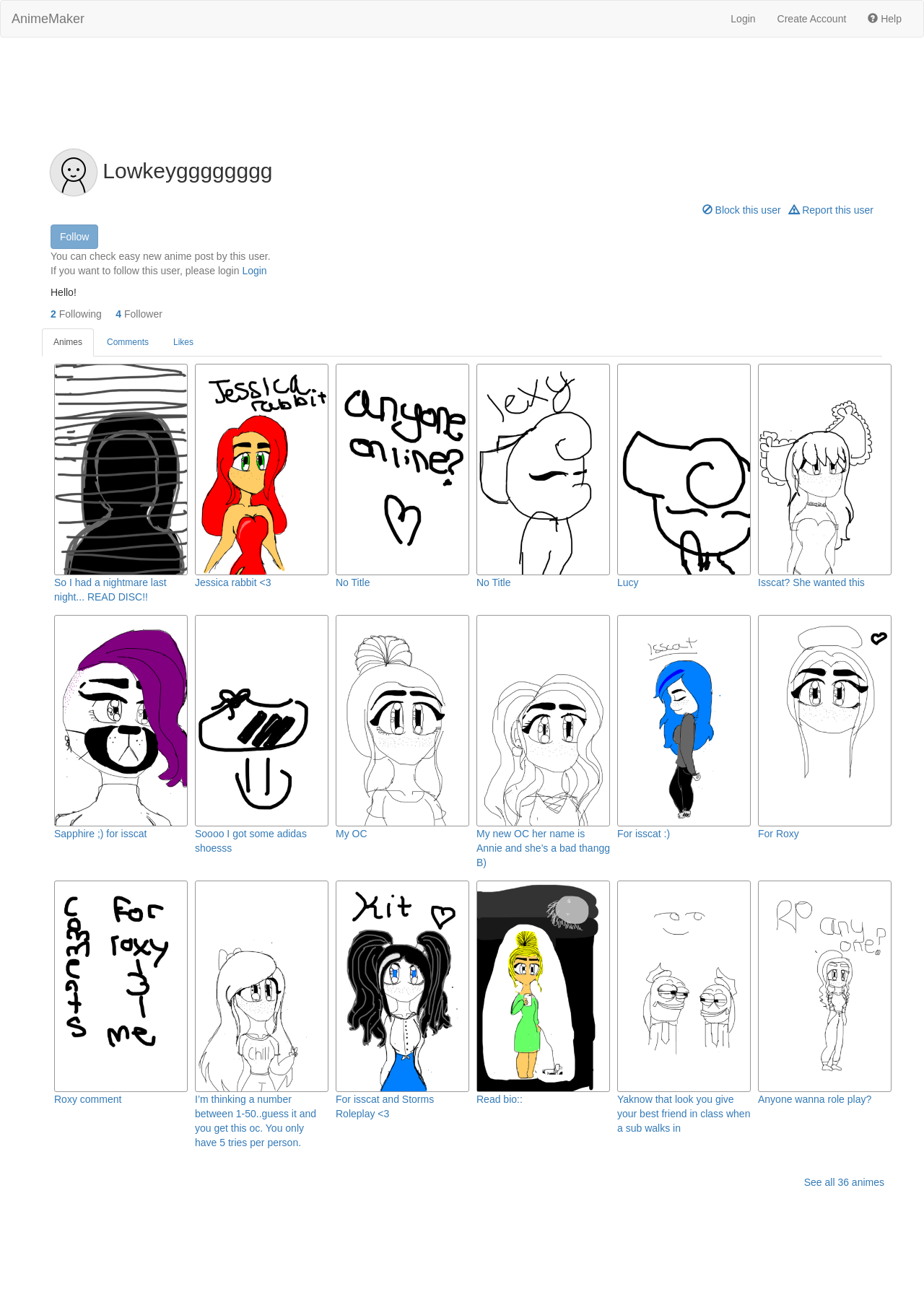Identify the bounding box coordinates for the region of the element that should be clicked to carry out the instruction: "Check the help section". The bounding box coordinates should be four float numbers between 0 and 1, i.e., [left, top, right, bottom].

[0.928, 0.001, 0.988, 0.028]